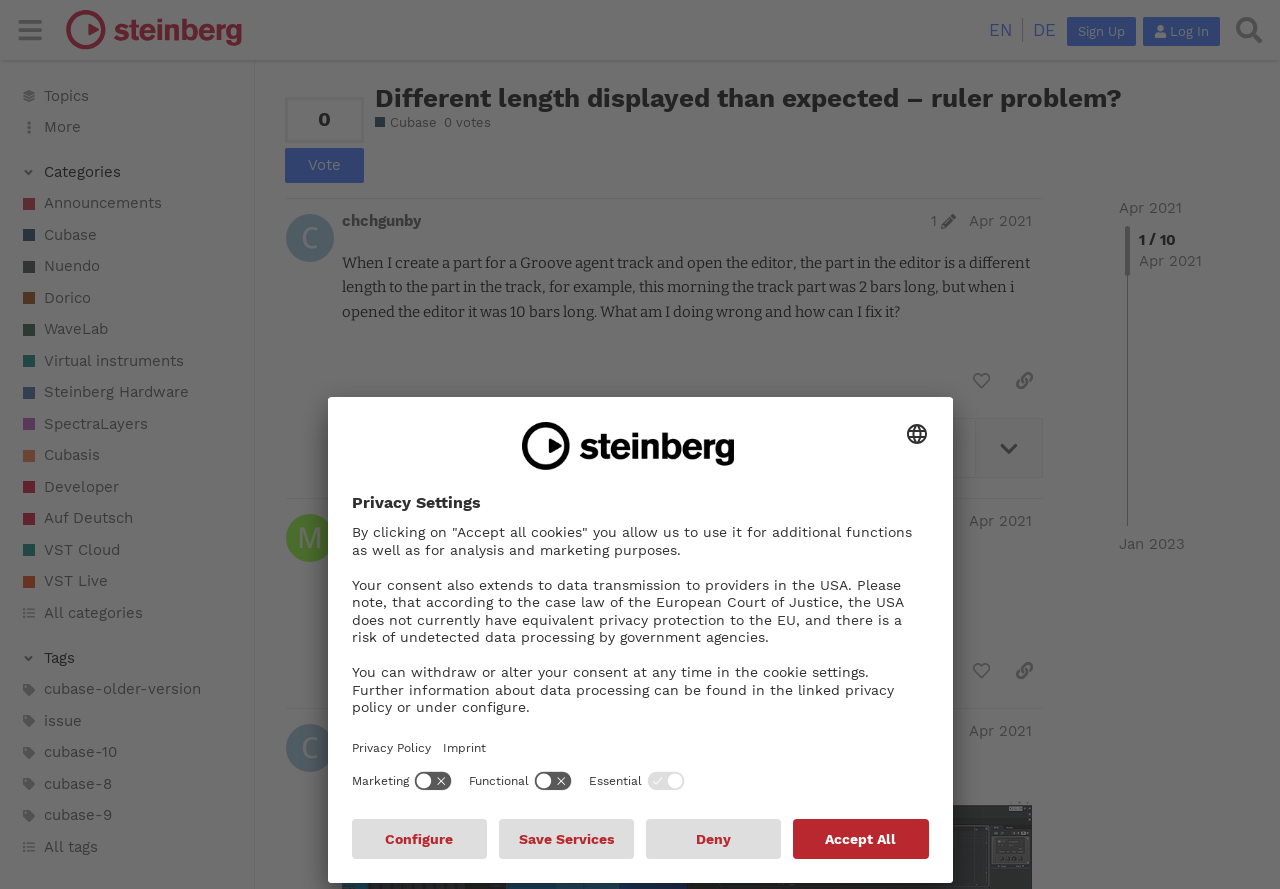Determine which piece of text is the heading of the webpage and provide it.

Different length displayed than expected – ruler problem?